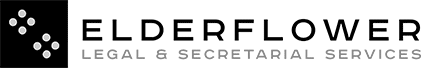What is the goal of the recent initiative mentioned?
Based on the screenshot, provide your answer in one word or phrase.

Enhancing youth services